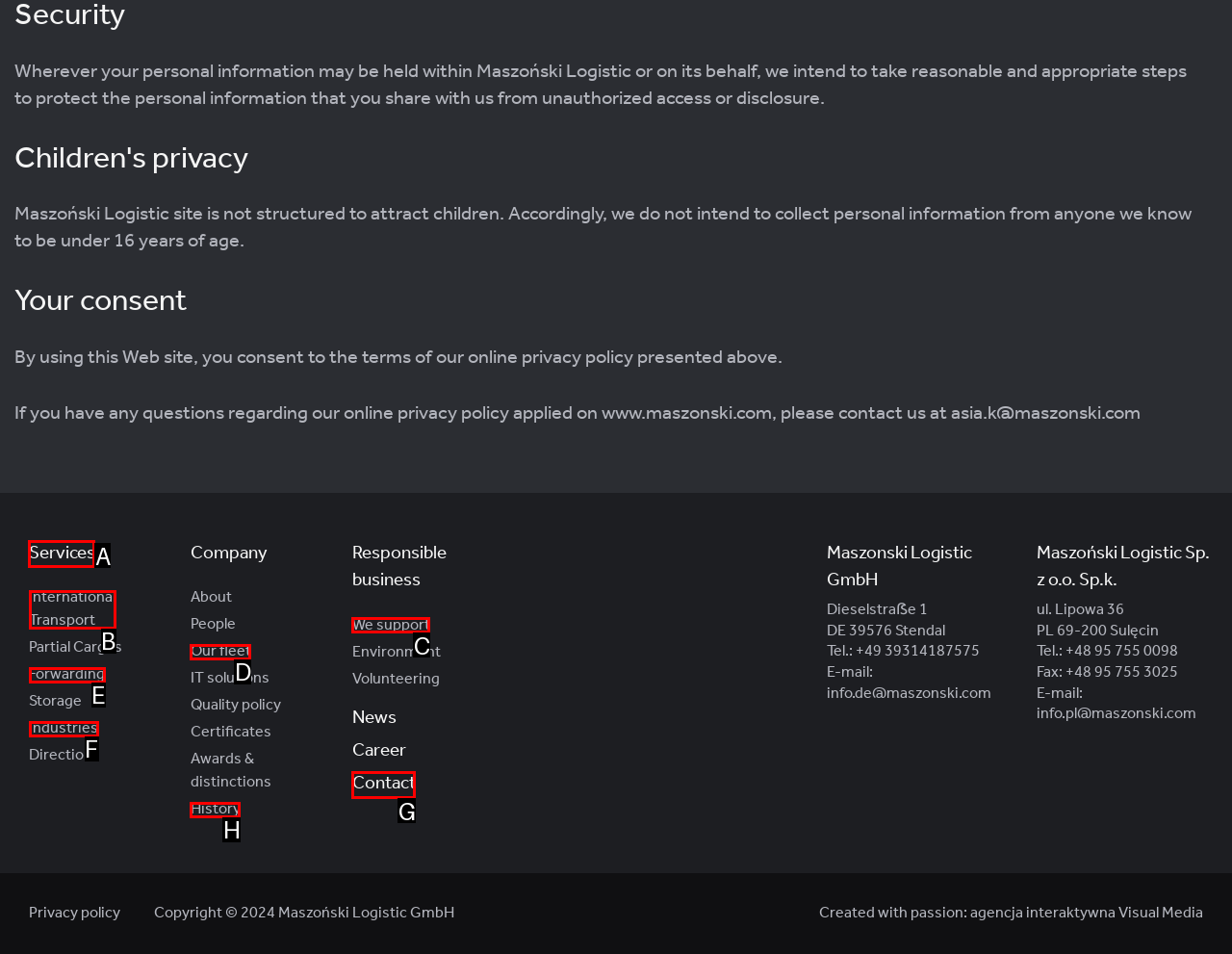Which option should be clicked to execute the task: Click on Services?
Reply with the letter of the chosen option.

A